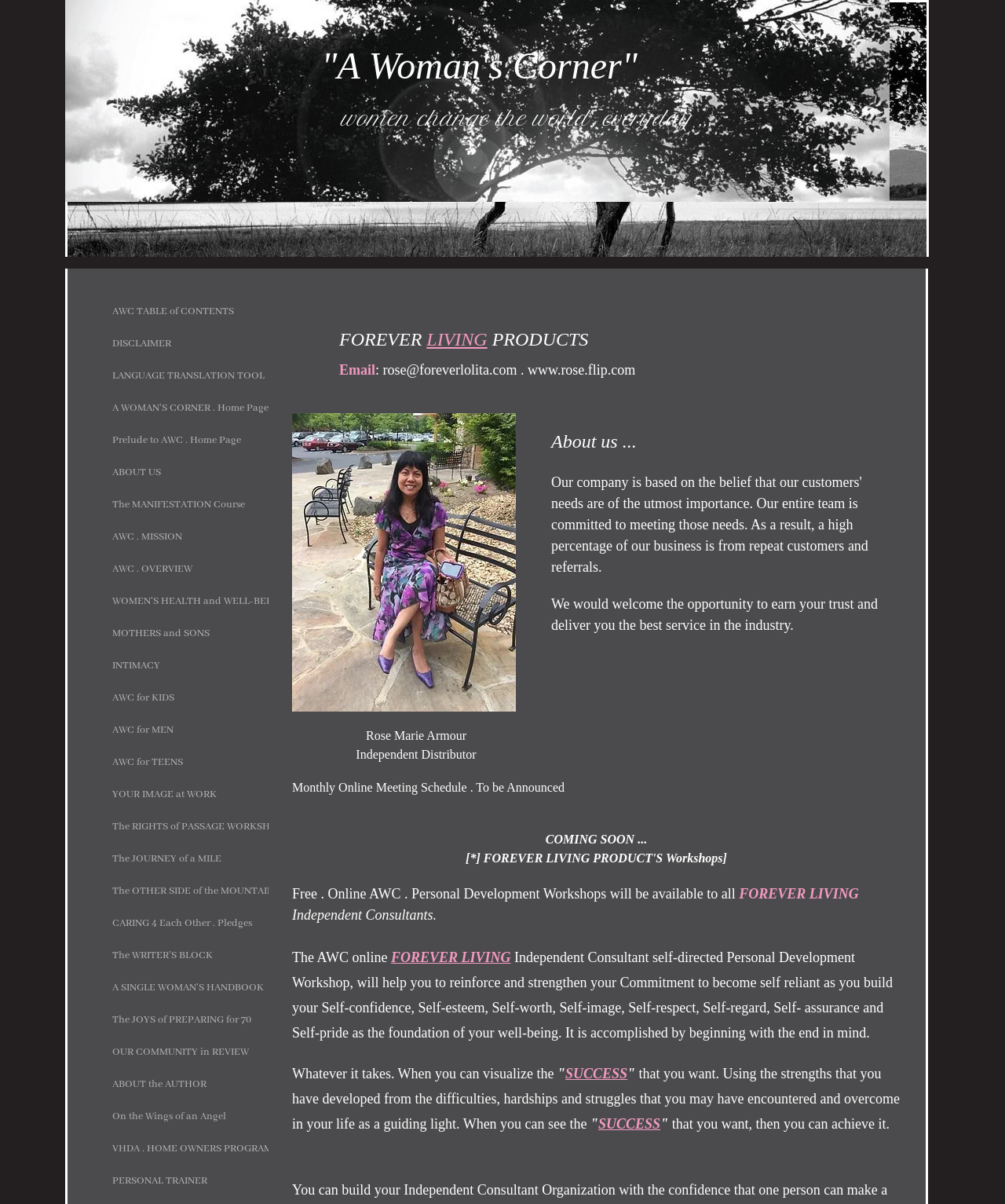Please predict the bounding box coordinates of the element's region where a click is necessary to complete the following instruction: "Learn about WOMEN'S HEALTH and WELL-BEING". The coordinates should be represented by four float numbers between 0 and 1, i.e., [left, top, right, bottom].

[0.104, 0.487, 0.29, 0.512]